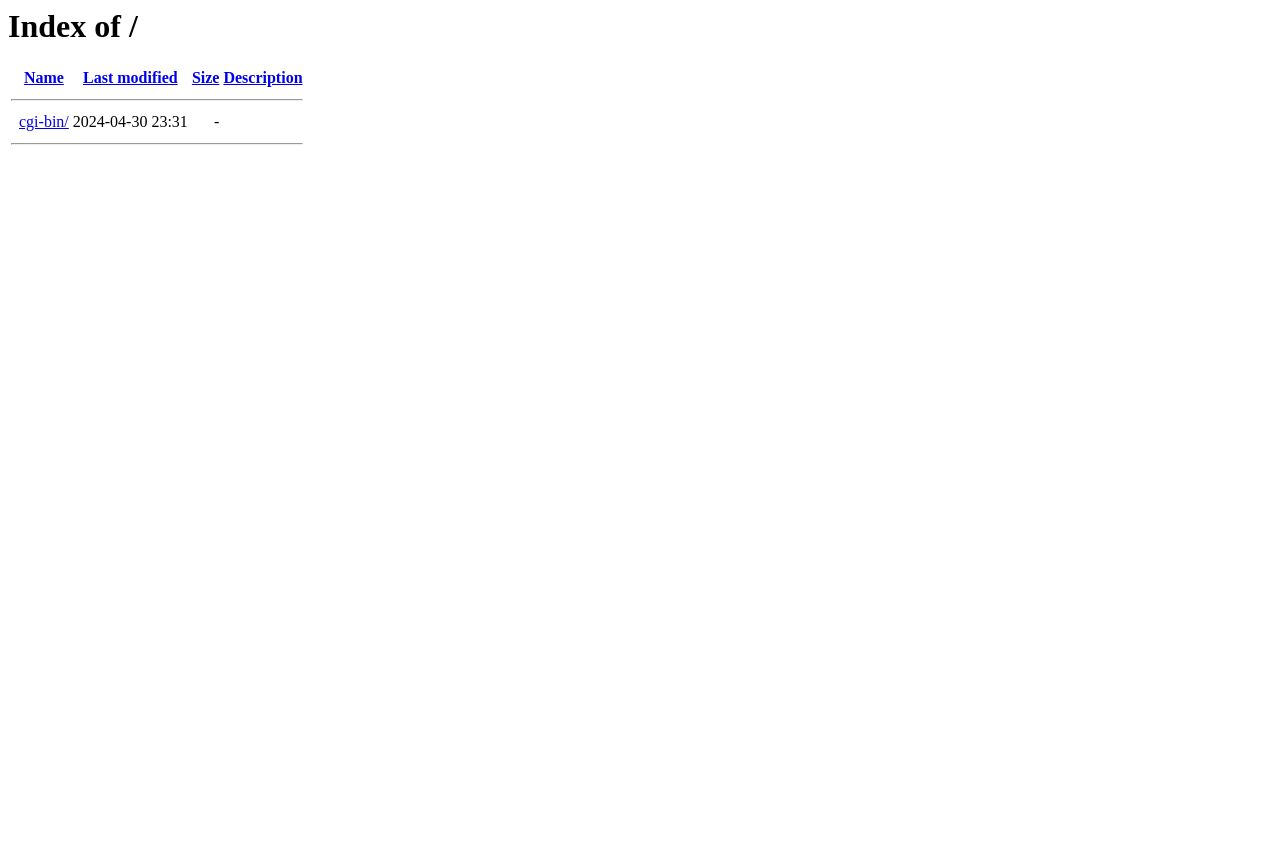How many columns are in the table?
Look at the image and answer the question with a single word or phrase.

4